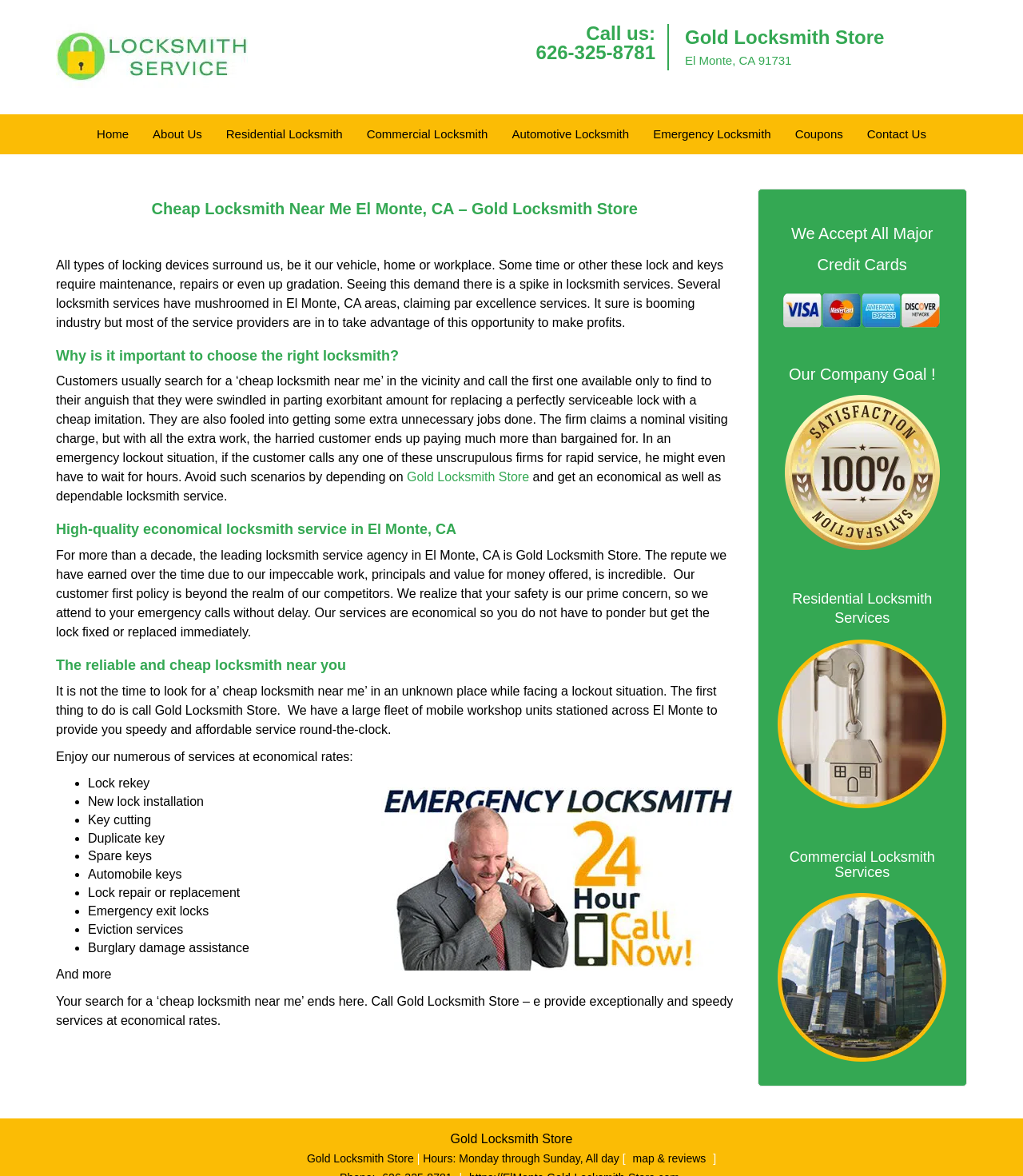Given the element description alt="Gold Locksmith Store", specify the bounding box coordinates of the corresponding UI element in the format (top-left x, top-left y, bottom-right x, bottom-right y). All values must be between 0 and 1.

[0.055, 0.02, 0.242, 0.075]